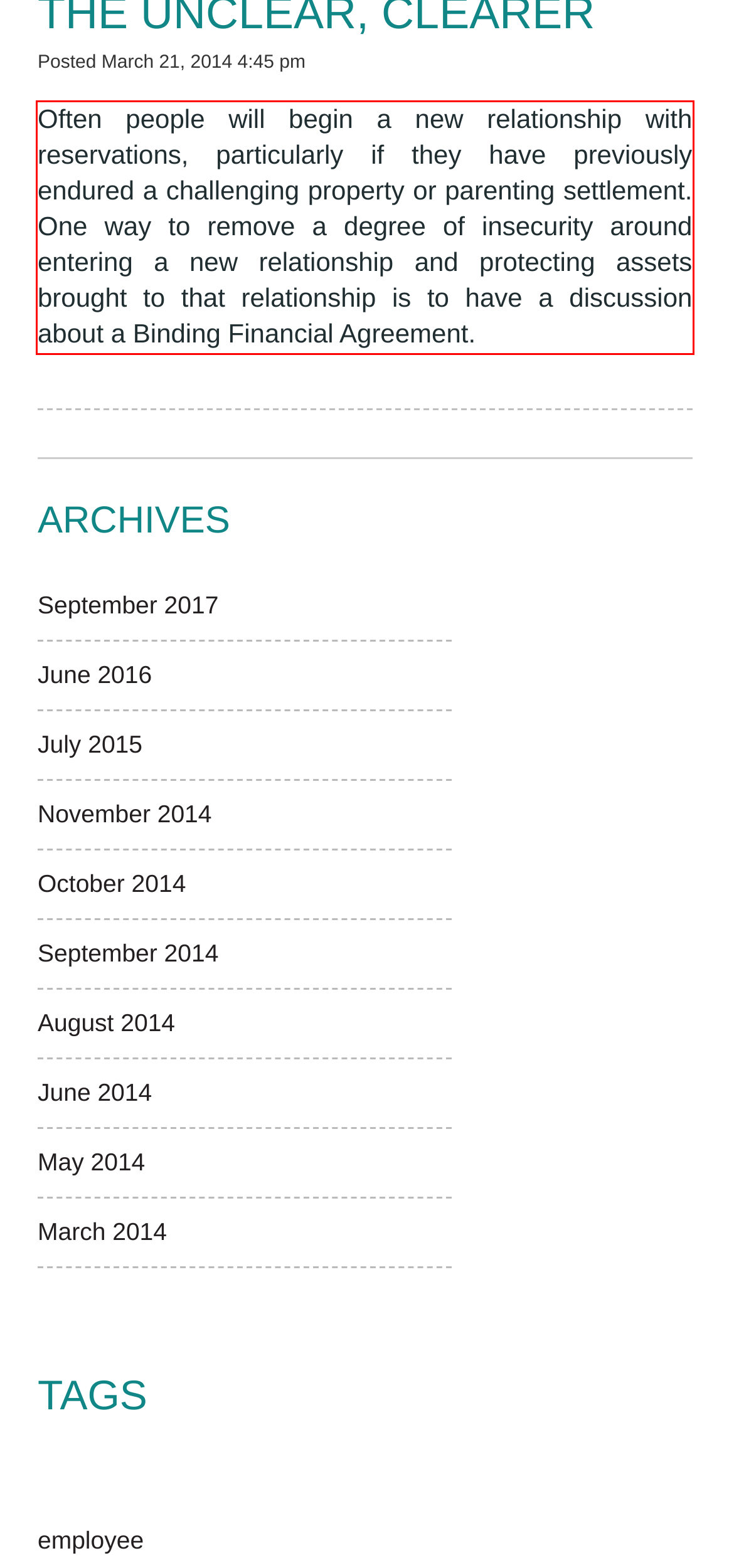You have a screenshot of a webpage where a UI element is enclosed in a red rectangle. Perform OCR to capture the text inside this red rectangle.

Often people will begin a new relationship with reservations, particularly if they have previously endured a challenging property or parenting settlement. One way to remove a degree of insecurity around entering a new relationship and protecting assets brought to that relationship is to have a discussion about a Binding Financial Agreement.